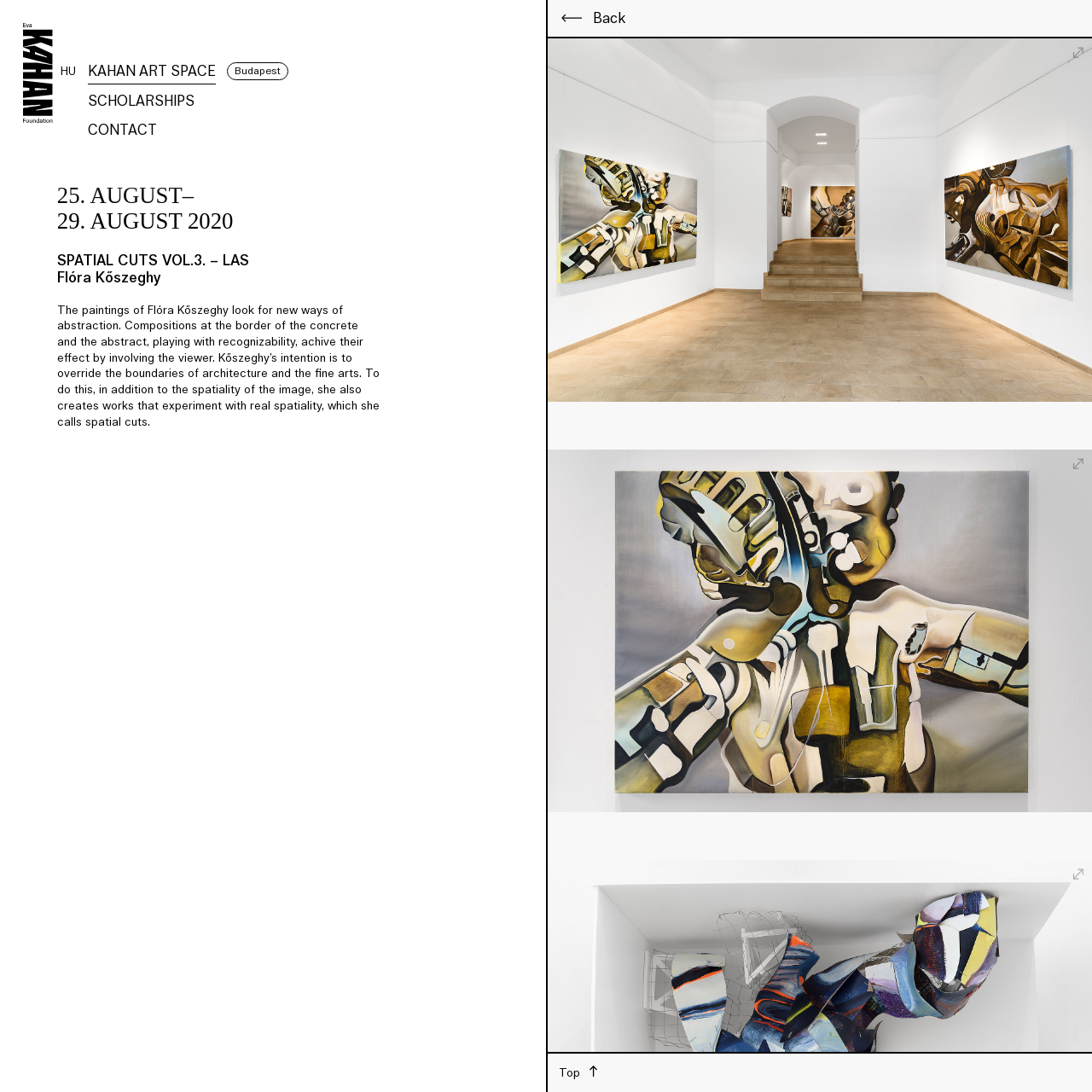What is the name of the artist featured in the exhibition?
Provide a detailed answer to the question using information from the image.

The name of the artist featured in the exhibition can be found in the main content area of the webpage, where it is written as 'SPATIAL CUTS VOL.3. – LAS Flóra Kőszeghy'. This suggests that the exhibition features the work of Flóra Kőszeghy.